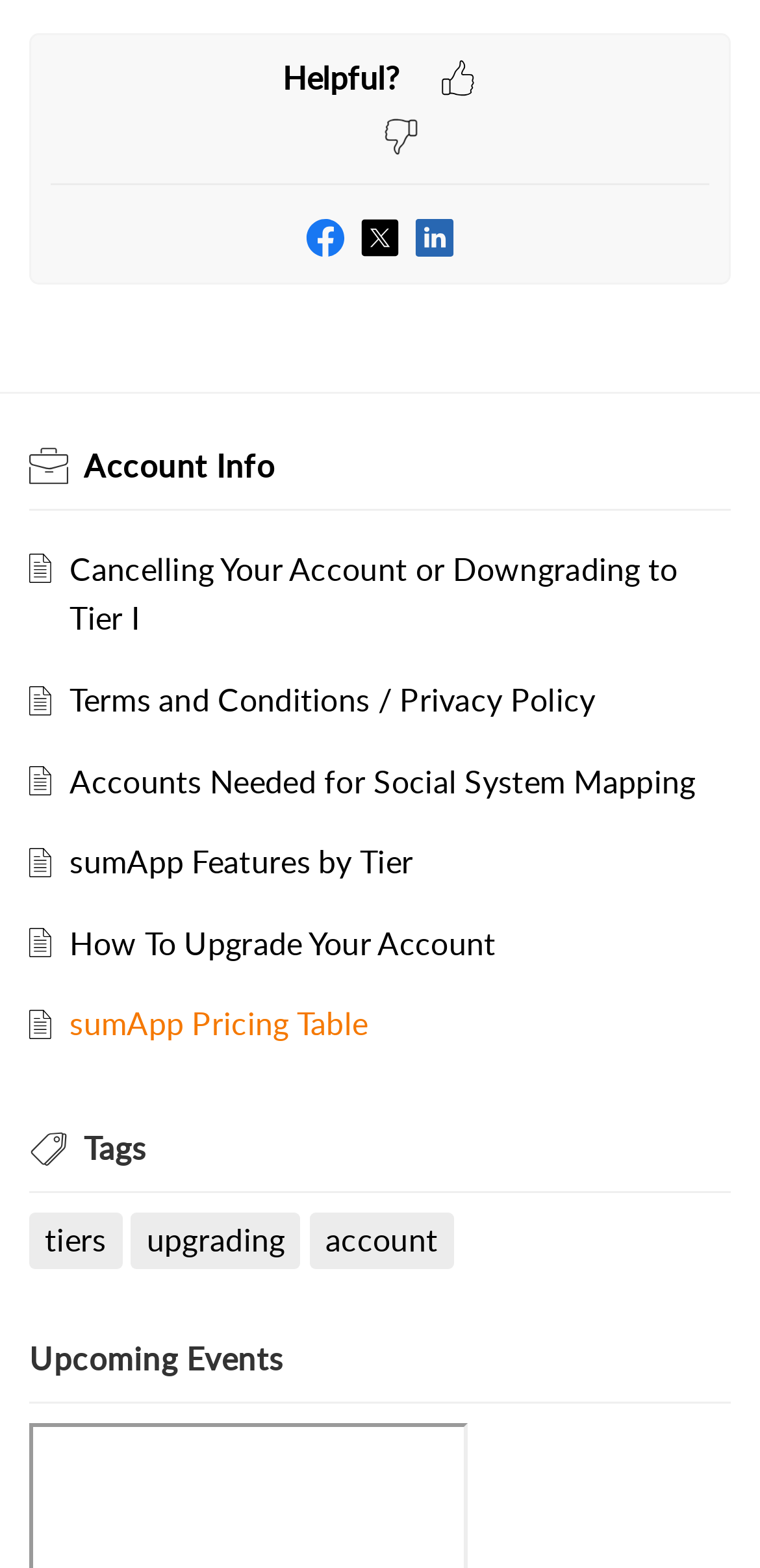Determine the bounding box coordinates of the section I need to click to execute the following instruction: "Click on Facebook". Provide the coordinates as four float numbers between 0 and 1, i.e., [left, top, right, bottom].

[0.403, 0.138, 0.454, 0.165]